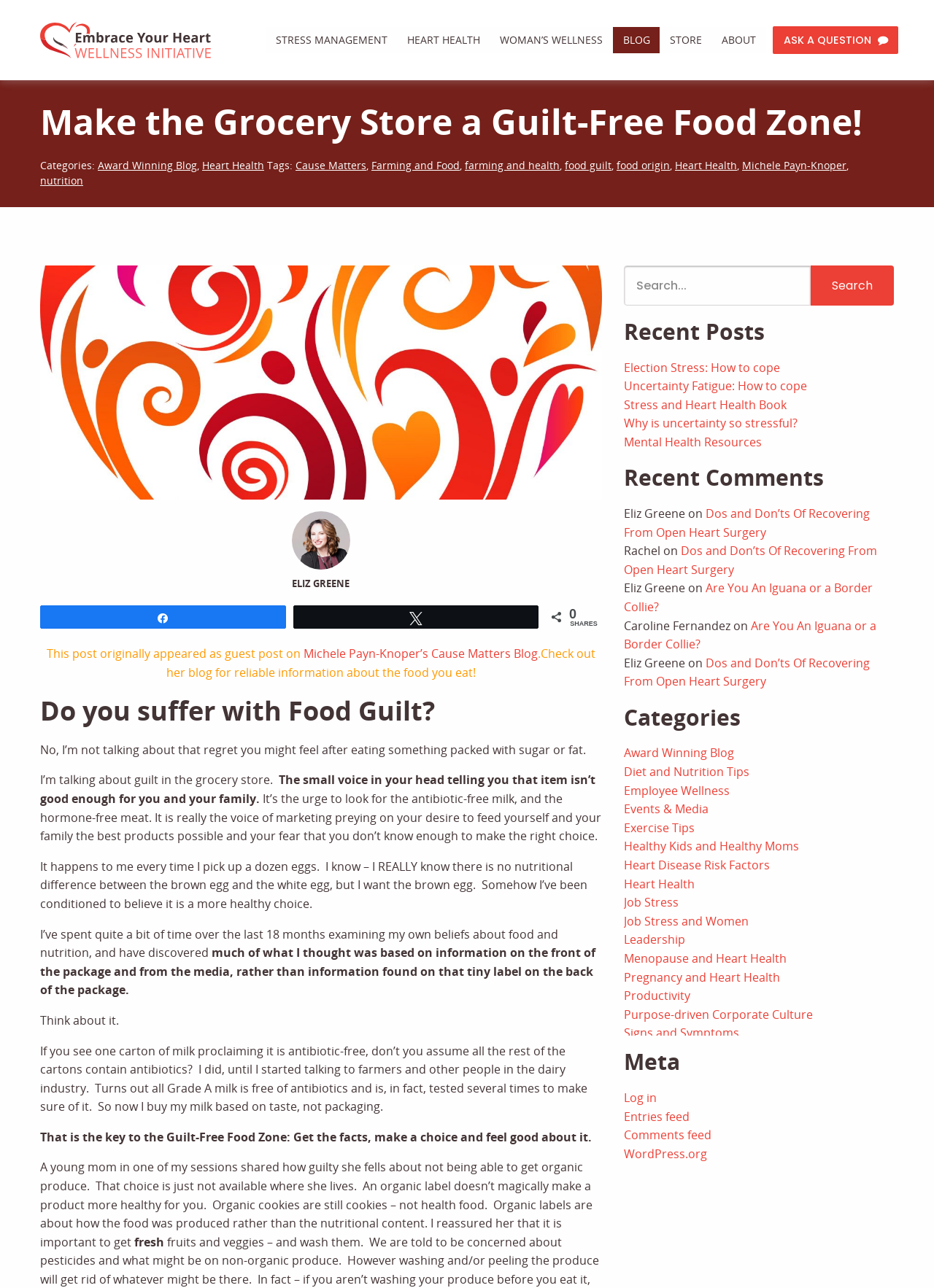Please identify the bounding box coordinates of where to click in order to follow the instruction: "Read the 'Do you suffer with Food Guilt?' article".

[0.043, 0.539, 0.645, 0.566]